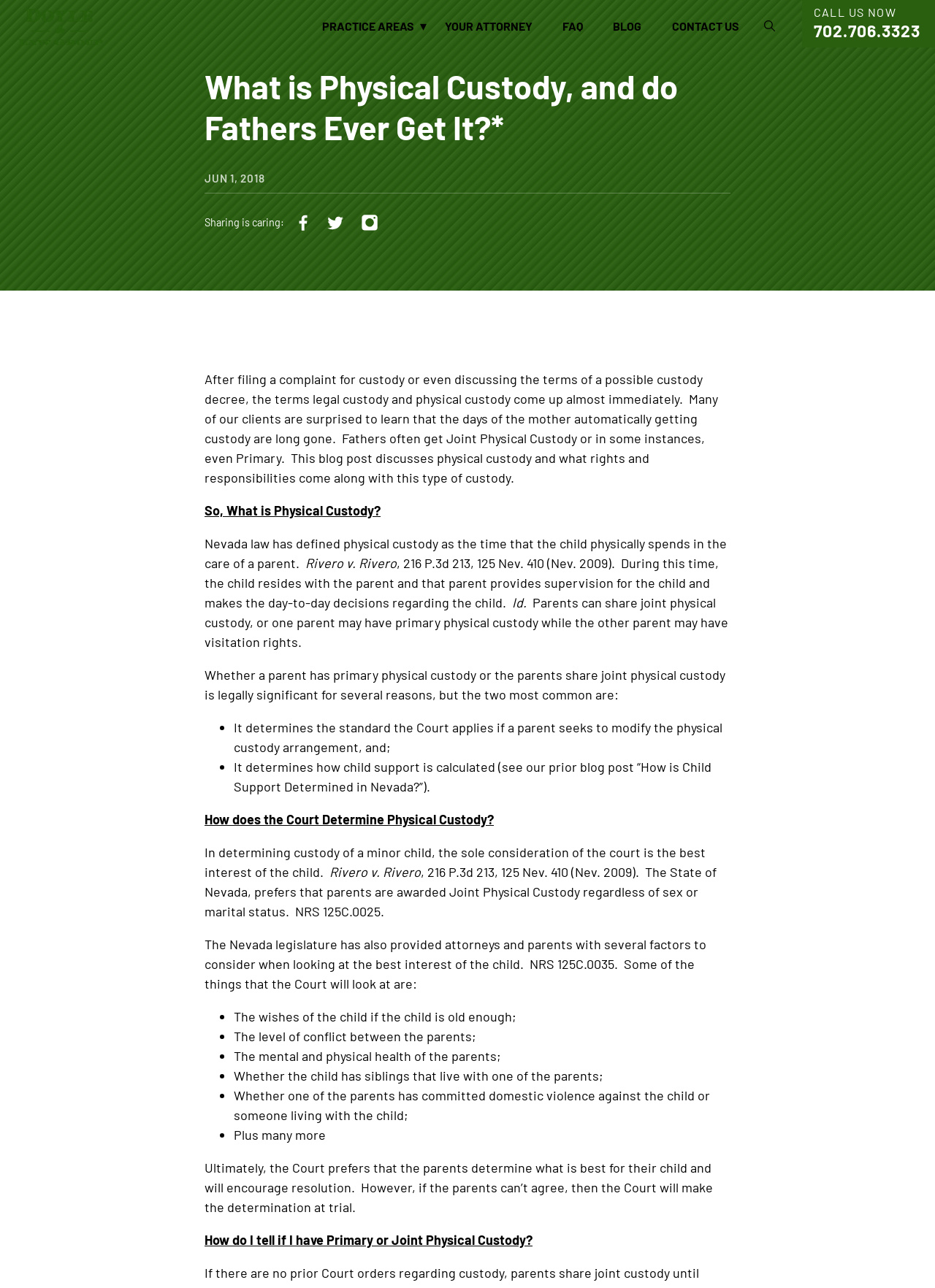Could you specify the bounding box coordinates for the clickable section to complete the following instruction: "Click the 'Share on Facebook' link"?

[0.311, 0.163, 0.338, 0.183]